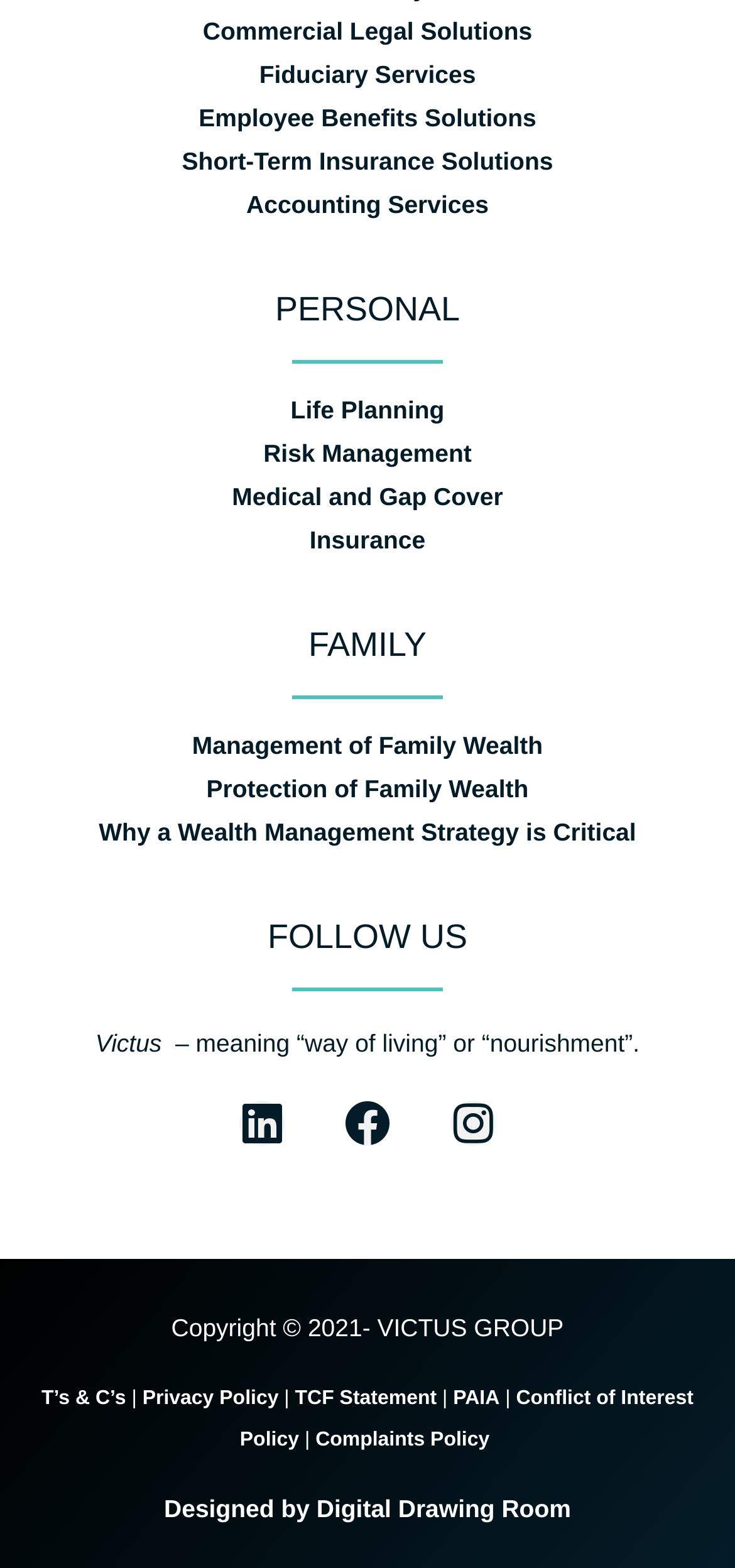How many policy links are listed at the bottom of the page?
Respond to the question with a well-detailed and thorough answer.

I counted the number of policy links at the bottom of the page, which are 'T’s & C’s', 'Privacy Policy', 'TCF Statement', 'PAIA', 'Conflict of Interest Policy', and 'Complaints Policy'. Therefore, there are 6 policy links listed at the bottom of the page.